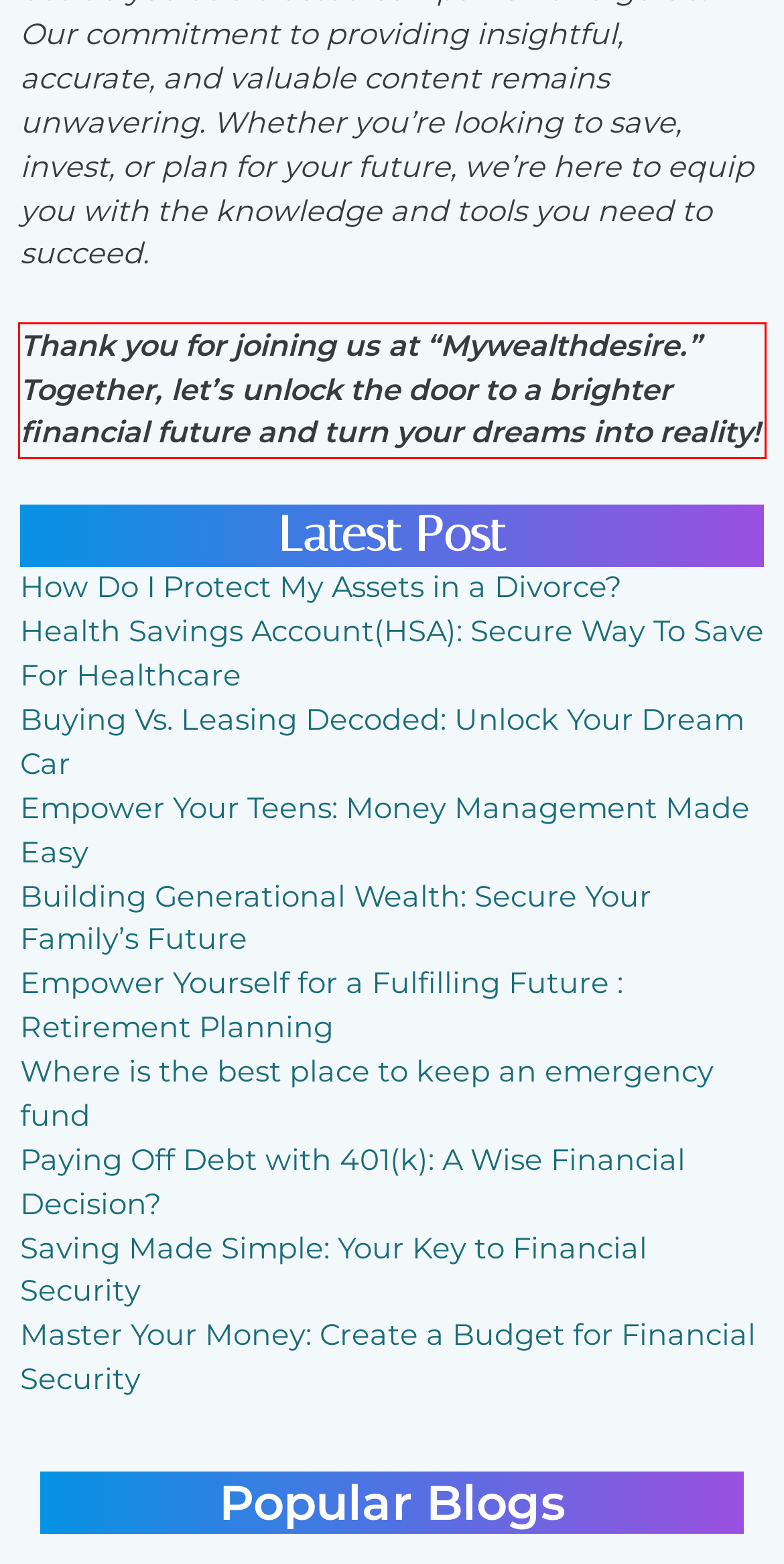From the screenshot of the webpage, locate the red bounding box and extract the text contained within that area.

Thank you for joining us at “Mywealthdesire.” Together, let’s unlock the door to a brighter financial future and turn your dreams into reality!